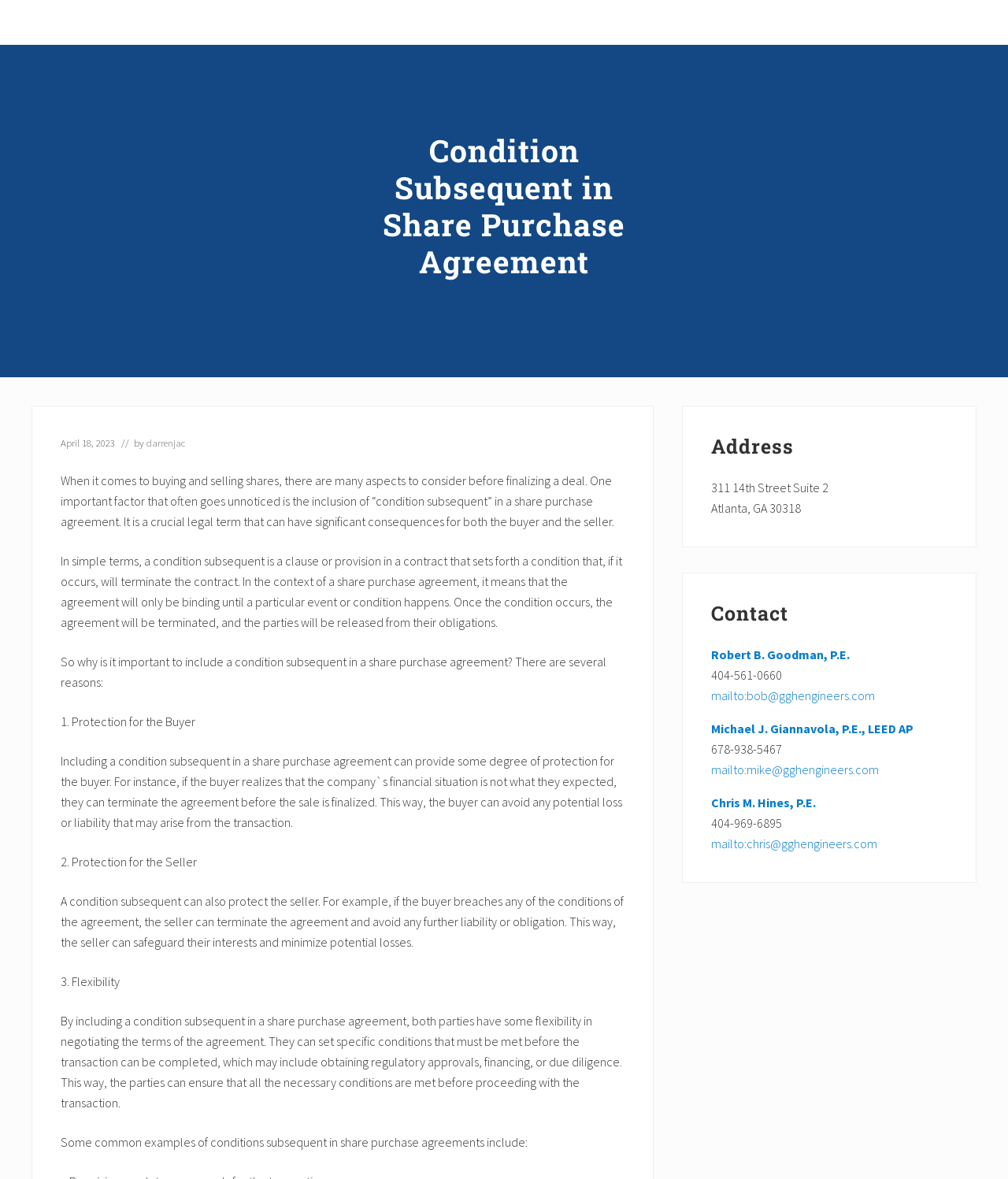What is the purpose of a condition subsequent in a share purchase agreement?
Ensure your answer is thorough and detailed.

According to the article, a condition subsequent in a share purchase agreement provides protection for both the buyer and the seller, and also allows for flexibility in negotiating the terms of the agreement.